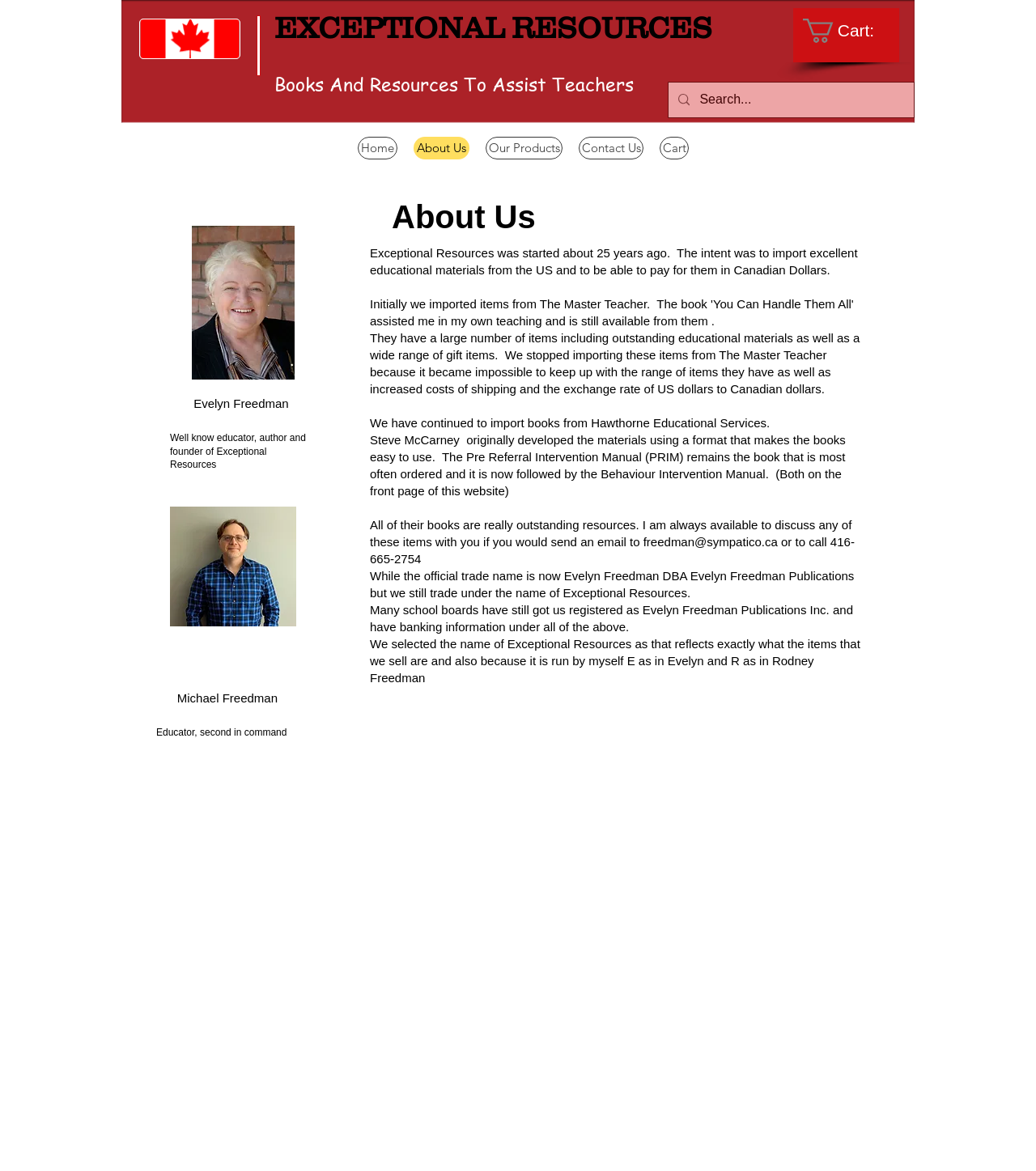Please indicate the bounding box coordinates of the element's region to be clicked to achieve the instruction: "Go to the 'Home' page". Provide the coordinates as four float numbers between 0 and 1, i.e., [left, top, right, bottom].

[0.345, 0.117, 0.384, 0.136]